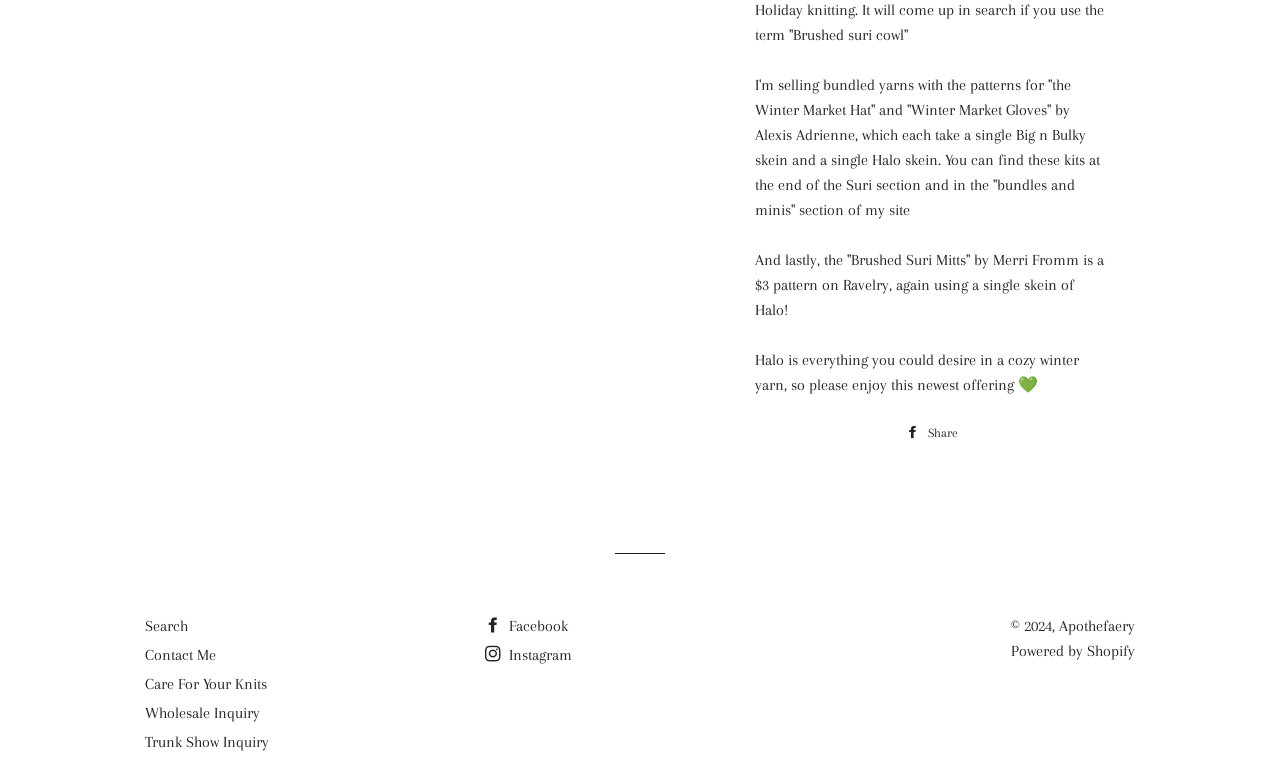Determine the bounding box coordinates of the region that needs to be clicked to achieve the task: "Select the 'English' language option".

None